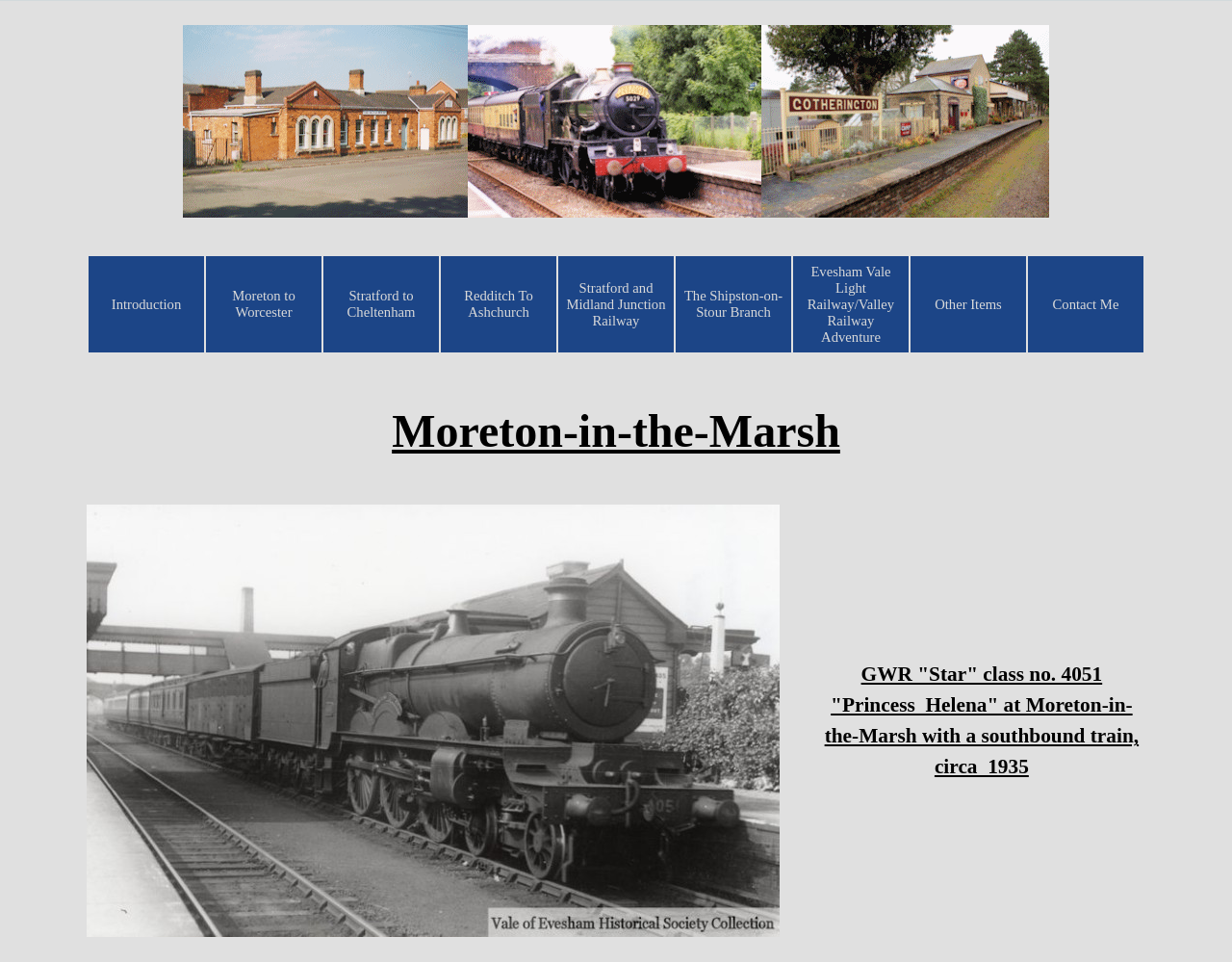Offer an extensive depiction of the webpage and its key elements.

The webpage is about Moreton-in-the-Marsh Railway Station. At the top, there is a banner image with the title "Railways of the Vale of Evesham". Below the banner, there is a table with six sections, each containing a link or text. The sections are arranged horizontally, with the first section containing a link to "Introduction", followed by sections with text "Moreton to Worcester", "Stratford to Cheltenham", "Redditch To Ashchurch", "Stratford and Midland Junction Railway", and a link to "The Shipston-on-Stour Branch". The next section contains a link to "Evesham Vale Light Railway/Valley Railway Adventure", followed by a section with the text "Other Items", and finally a section with a link to "Contact Me".

Below the table, there is a heading "Moreton-in-the-Marsh". Further down, there is a large canvas element that takes up most of the page. On top of the canvas, there is a caption "GWR "Star" class no. 4051 "Princess Helena" at Moreton-in-the-Marsh with a southbound train, circa 1935", which suggests that there is an image of a train on the page, although it is not explicitly mentioned.